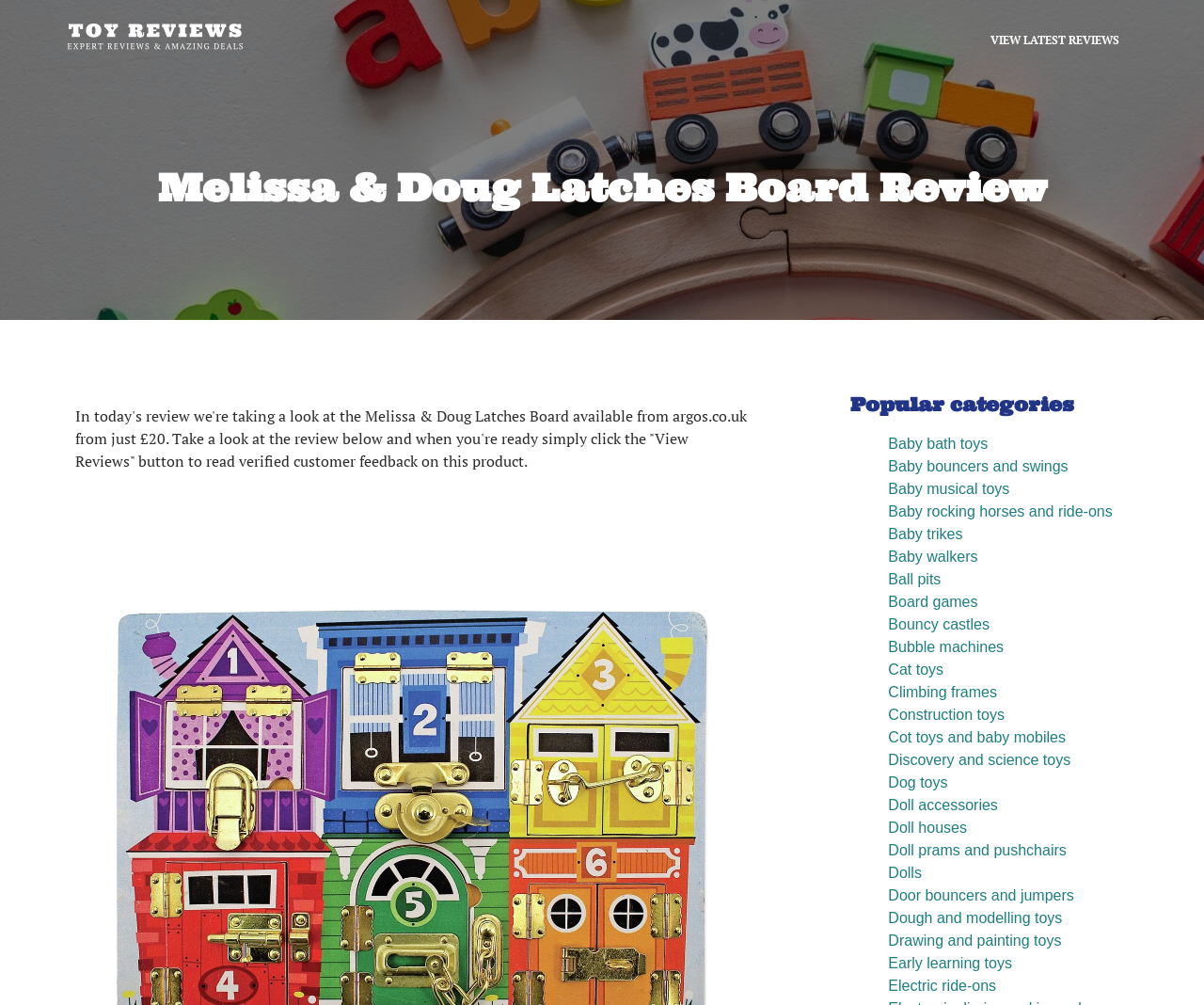How many categories are listed on the webpage?
Using the image as a reference, answer with just one word or a short phrase.

20